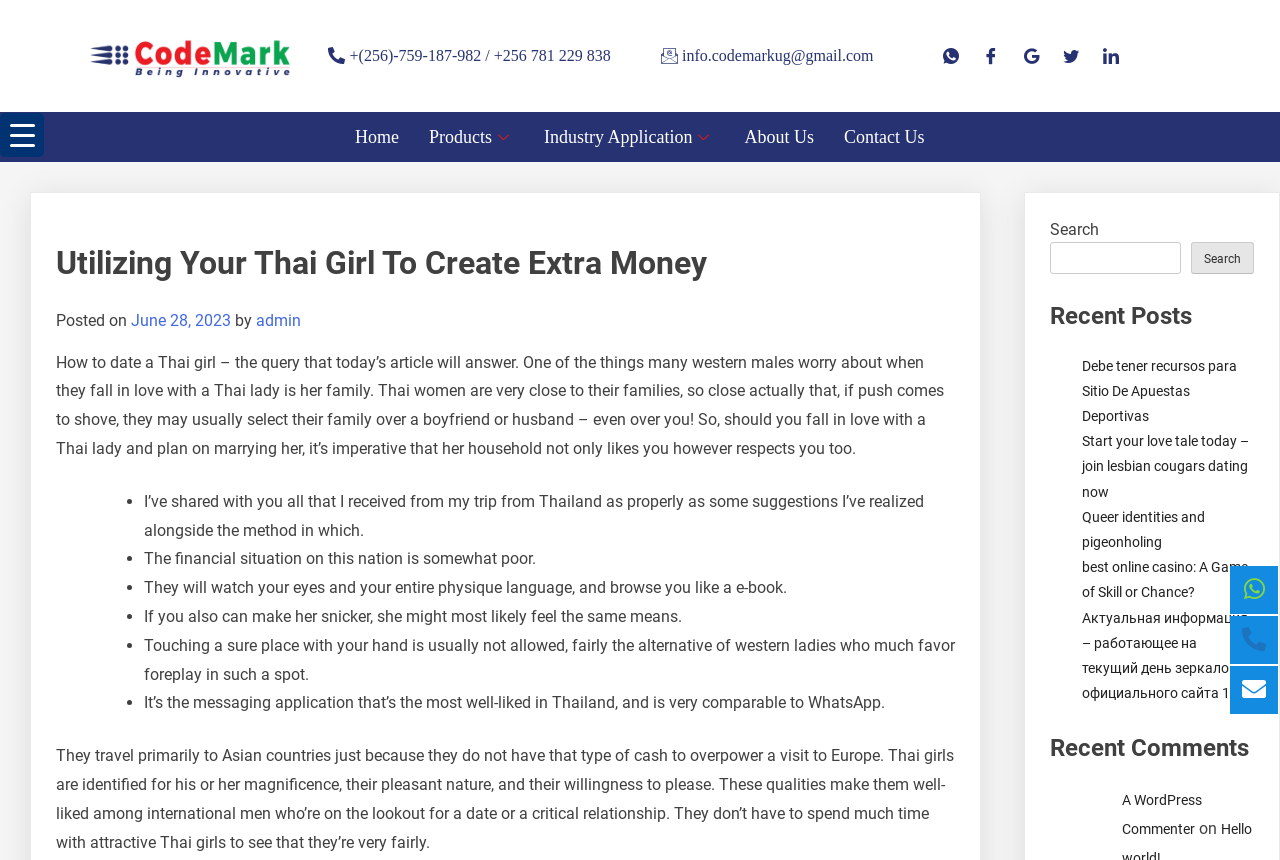What is the author's purpose in sharing their experience?
Based on the content of the image, thoroughly explain and answer the question.

The author shares their experience and tips they have learned along the way to help others who may be interested in dating a Thai girl. The author's purpose is to provide guidance and advice based on their personal experience.